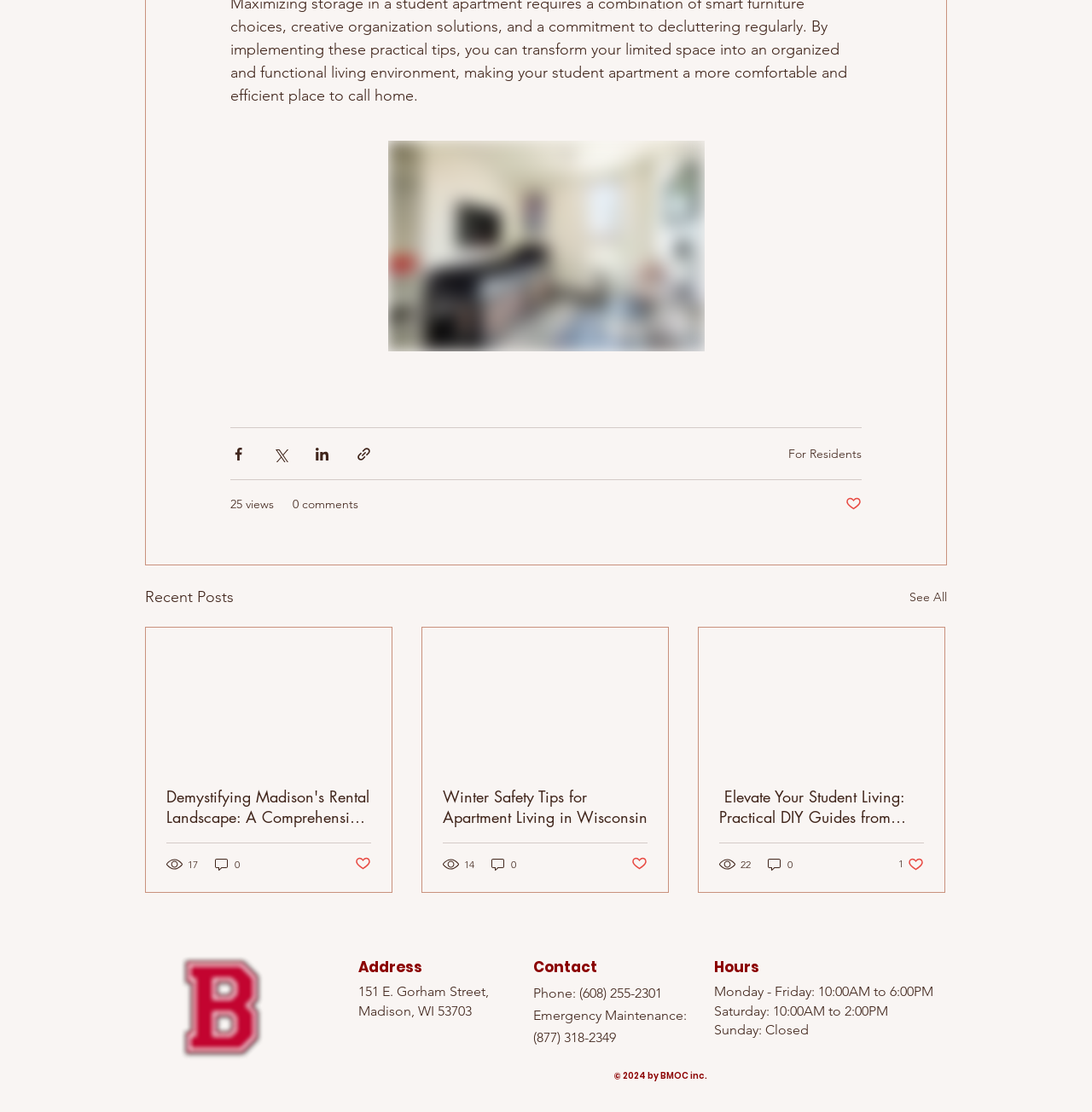Give a short answer using one word or phrase for the question:
What is the phone number for emergency maintenance?

(877) 318-2349